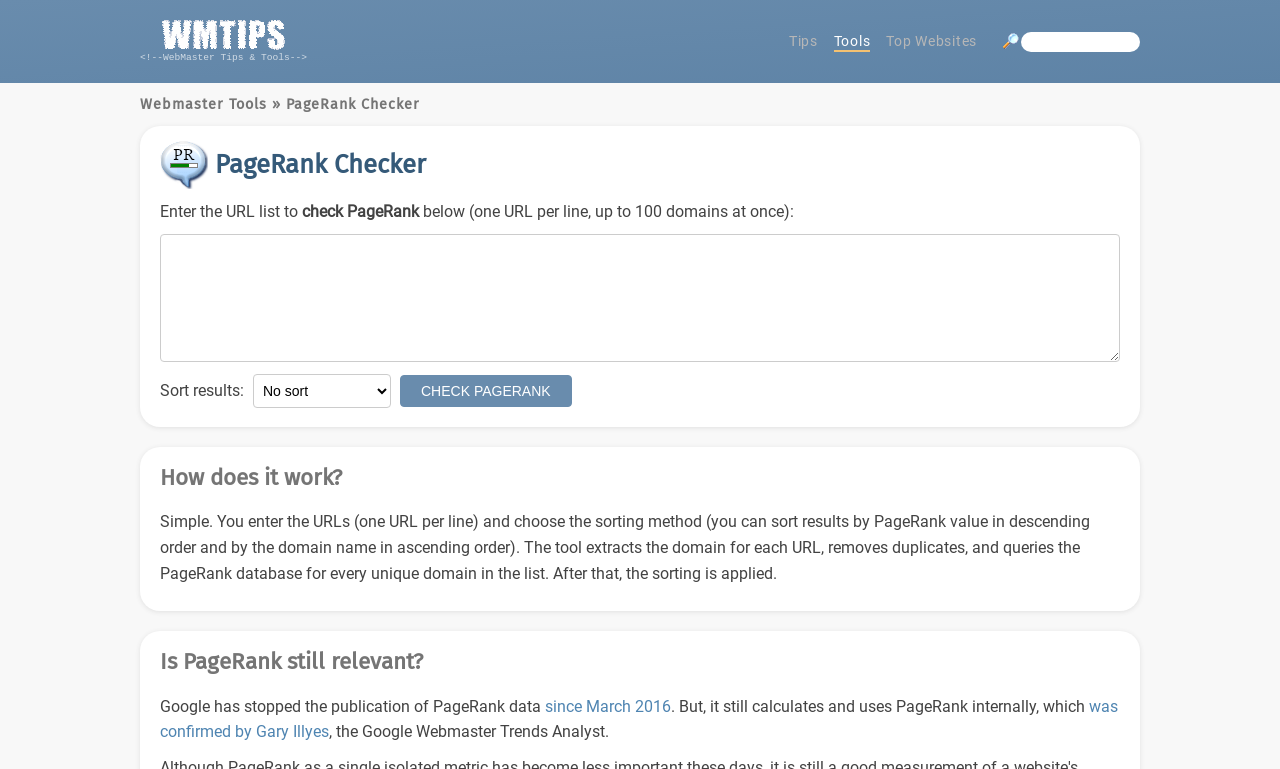What is the maximum number of domains that can be checked at once?
Provide a comprehensive and detailed answer to the question.

The webpage allows users to enter a list of URLs to check their PageRank, and according to the instruction, it can handle up to 100 domains at once.